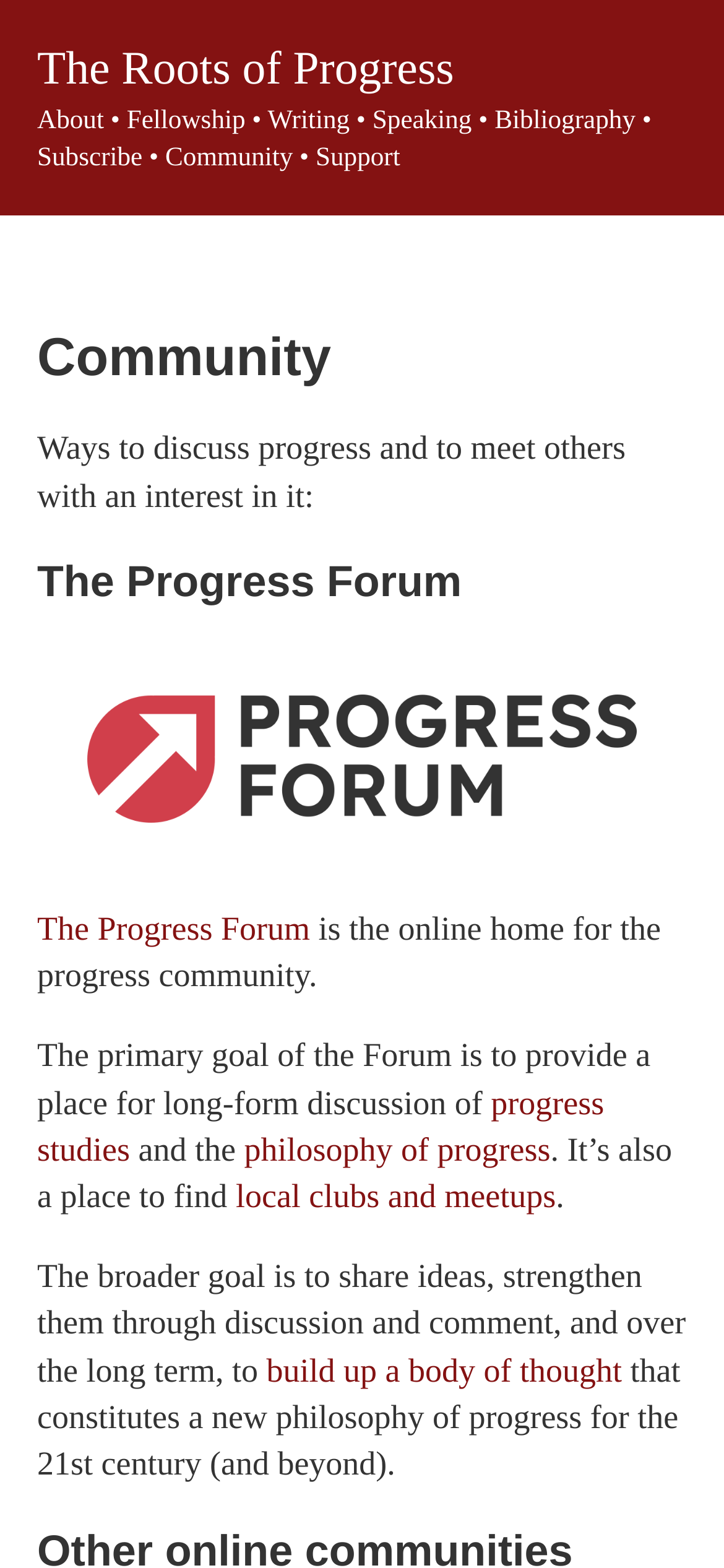Determine the bounding box coordinates in the format (top-left x, top-left y, bottom-right x, bottom-right y). Ensure all values are floating point numbers between 0 and 1. Identify the bounding box of the UI element described by: local clubs and meetups

[0.326, 0.751, 0.768, 0.775]